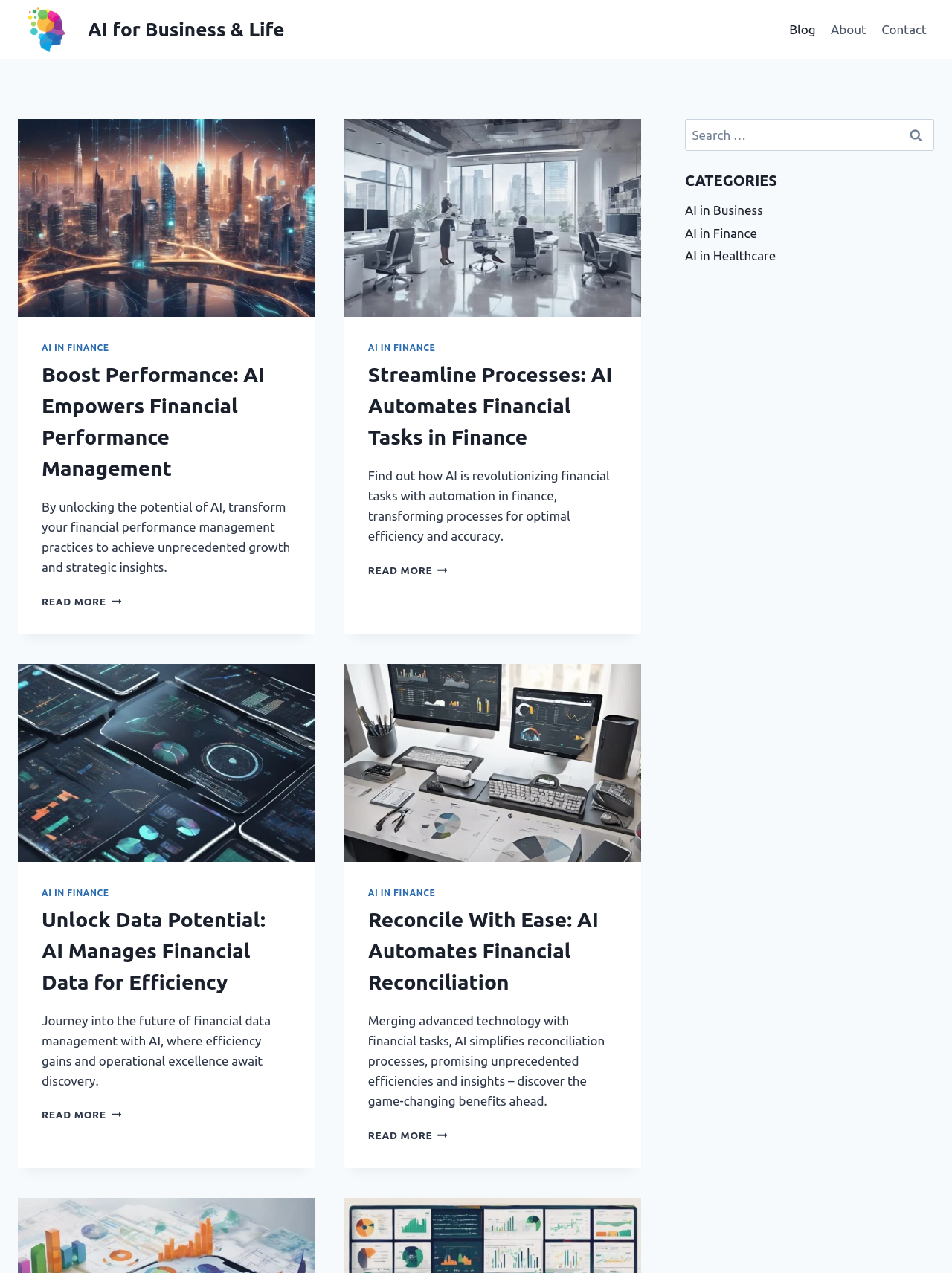Determine the bounding box coordinates of the clickable element to achieve the following action: 'Search for something'. Provide the coordinates as four float values between 0 and 1, formatted as [left, top, right, bottom].

[0.72, 0.093, 0.981, 0.118]